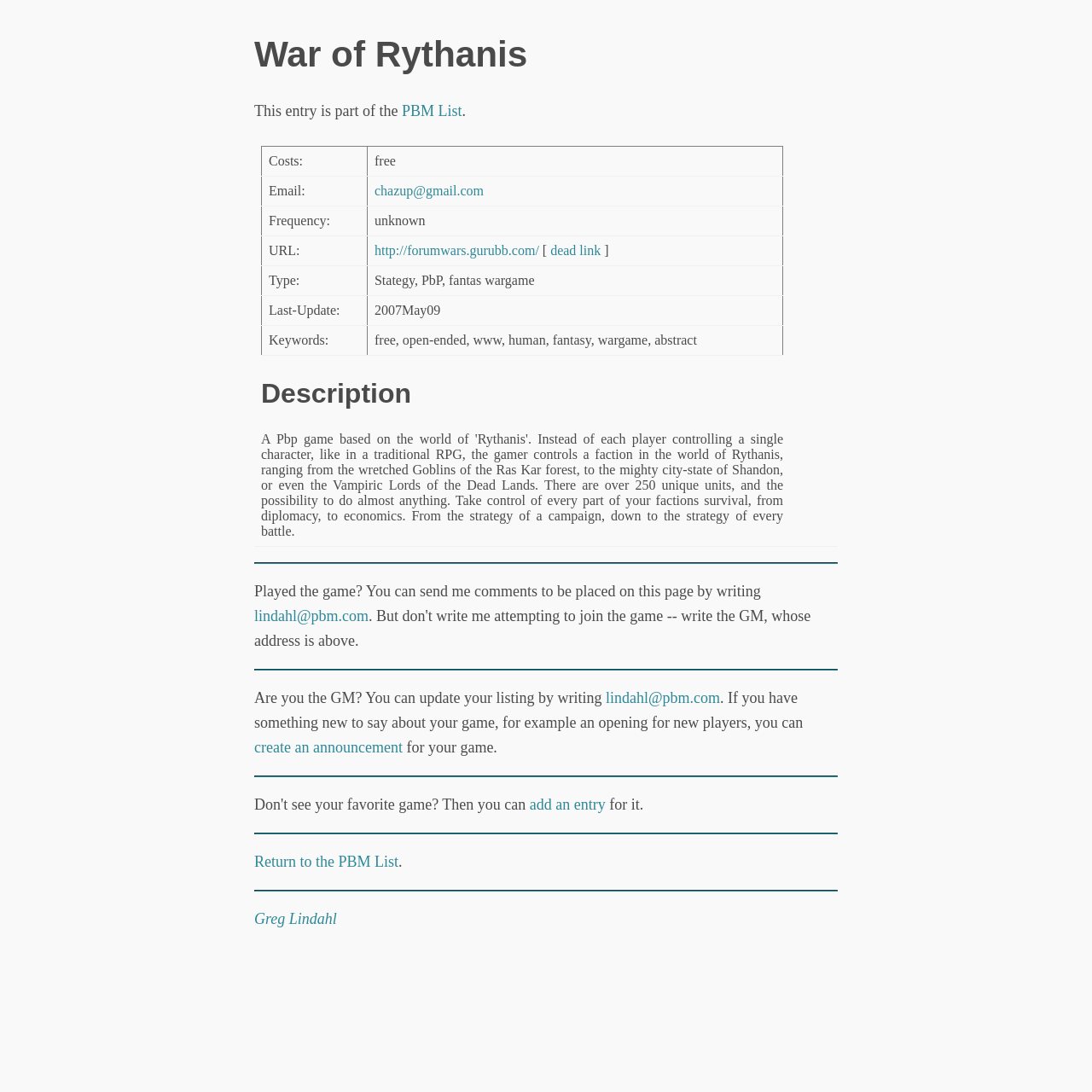What is the cost of playing War of Rythanis?
Please craft a detailed and exhaustive response to the question.

The cost of playing War of Rythanis is mentioned in the table on the page, under the 'Costs:' column. The value in this column is 'free', indicating that there is no cost to play the game.